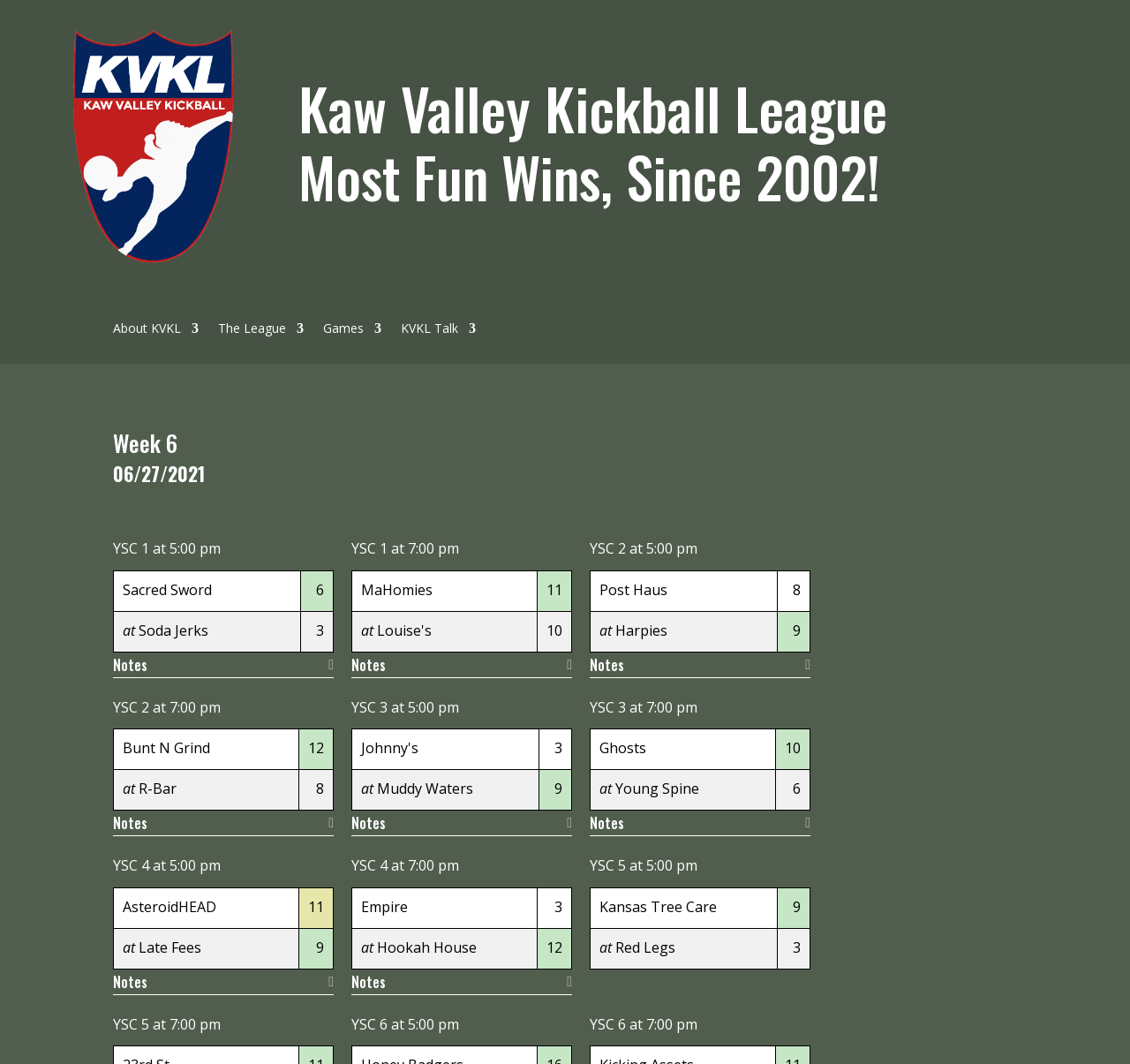Provide the bounding box coordinates of the HTML element this sentence describes: "Bunt N Grind".

[0.109, 0.694, 0.186, 0.712]